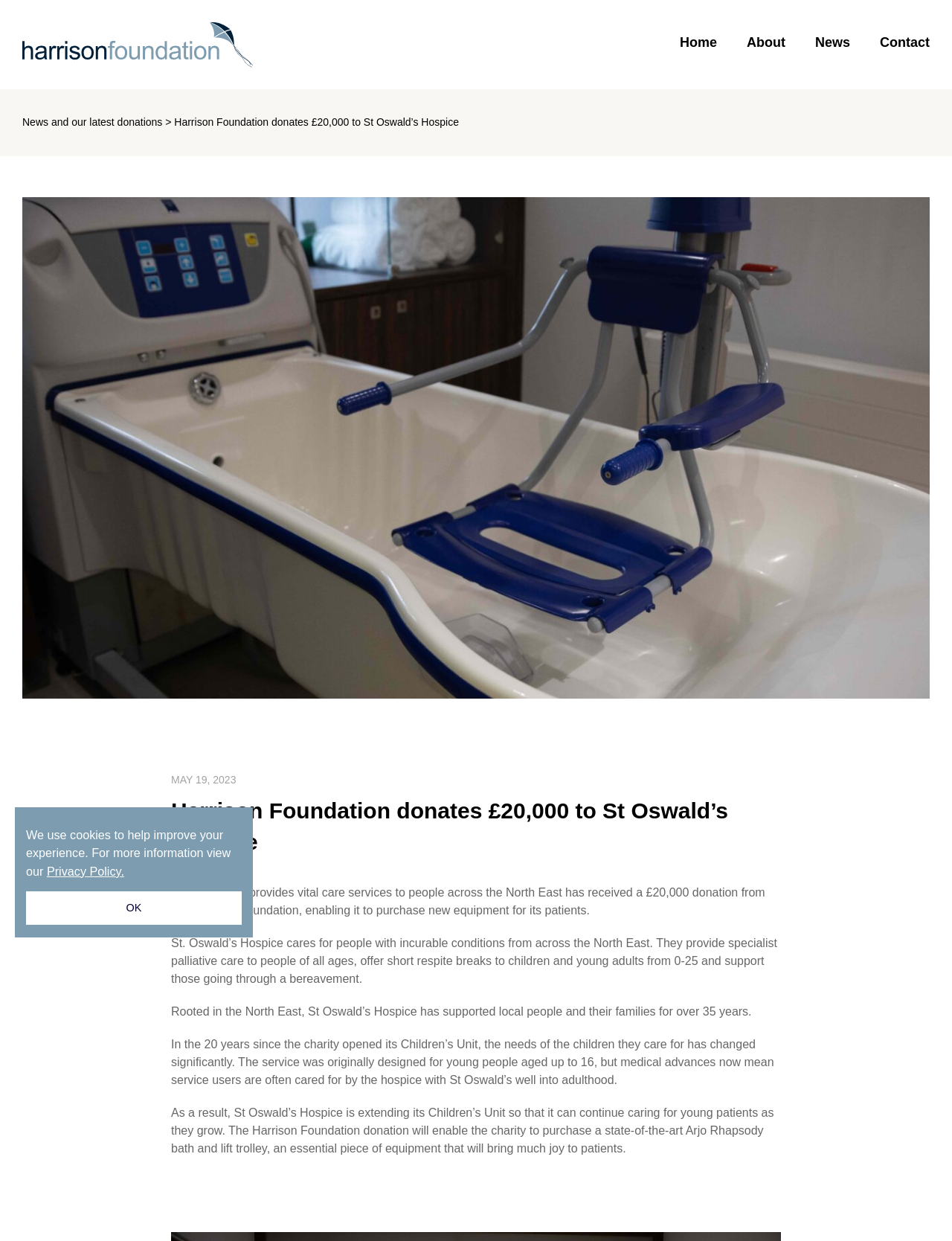Give a detailed account of the webpage.

This webpage is about a news article from the Harrison Foundation, with a focus on their £20,000 donation to St Oswald's Hospice. At the top right corner, there is a link to "OK" and a notification about cookies with a link to the "Privacy Policy". 

Below this, there is a header section with a logo image on the left and navigation links to "Home", "About", "News", and "Contact" on the right. 

The main content of the page is divided into sections. The first section has a heading that indicates it is a news article about the Harrison Foundation's donation to St Oswald's Hospice. Below this, there is a subheading with the date "MAY 19, 2023". 

The main article is divided into four paragraphs. The first paragraph explains that St Oswald's Hospice has received a £20,000 donation from the Harrison Foundation, which will be used to purchase new equipment for its patients. The second paragraph describes the services provided by St Oswald's Hospice, including specialist palliative care and support for those going through bereavement. 

The third paragraph provides more information about St Oswald's Hospice, stating that it has been supporting local people and their families for over 35 years. The fourth paragraph explains that the needs of the children cared for by the hospice have changed significantly over the years, and that the Harrison Foundation donation will be used to purchase a state-of-the-art bath and lift trolley for the Children's Unit.